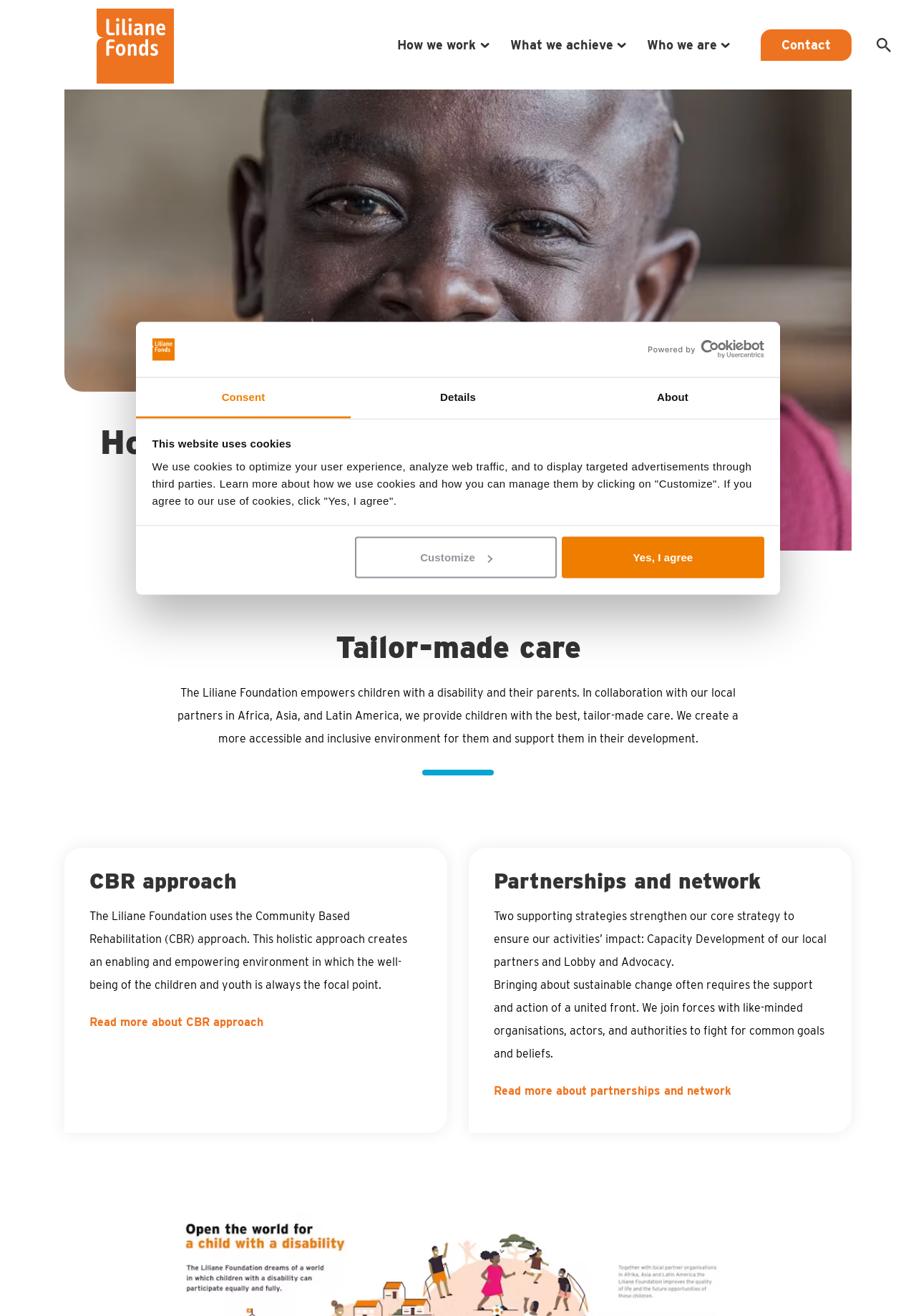Locate the bounding box coordinates of the element you need to click to accomplish the task described by this instruction: "Click the 'Who we are' button".

[0.697, 0.02, 0.805, 0.048]